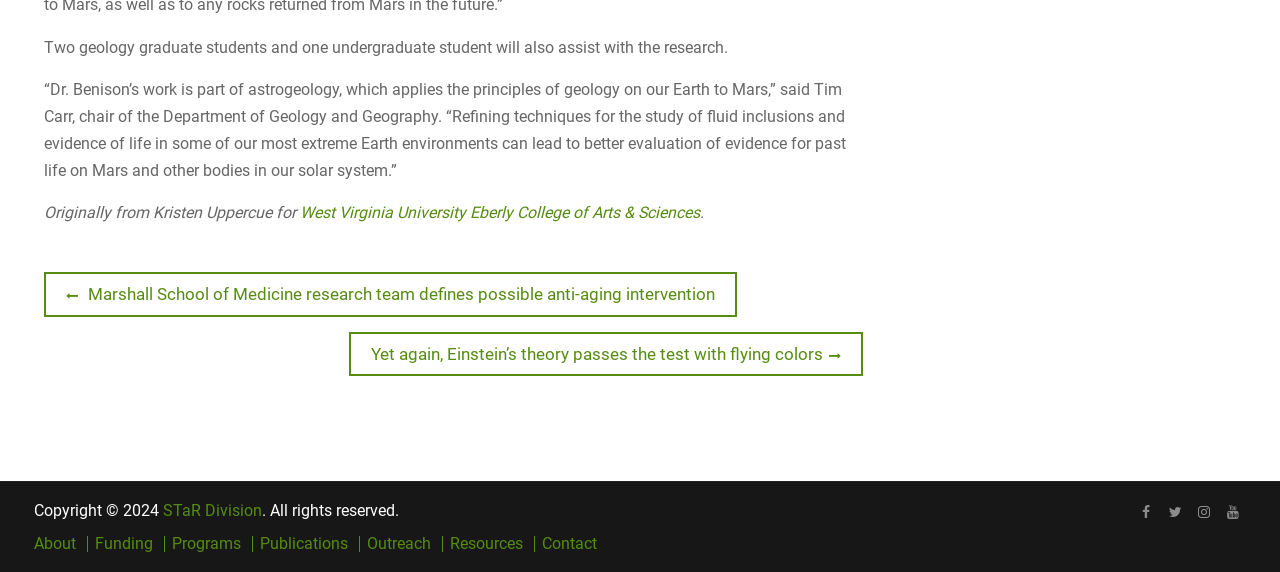Analyze the image and deliver a detailed answer to the question: What is the name of the college mentioned in the article?

The link 'West Virginia University Eberly College of Arts & Sciences' is mentioned in the article, indicating that the research is related to this college.